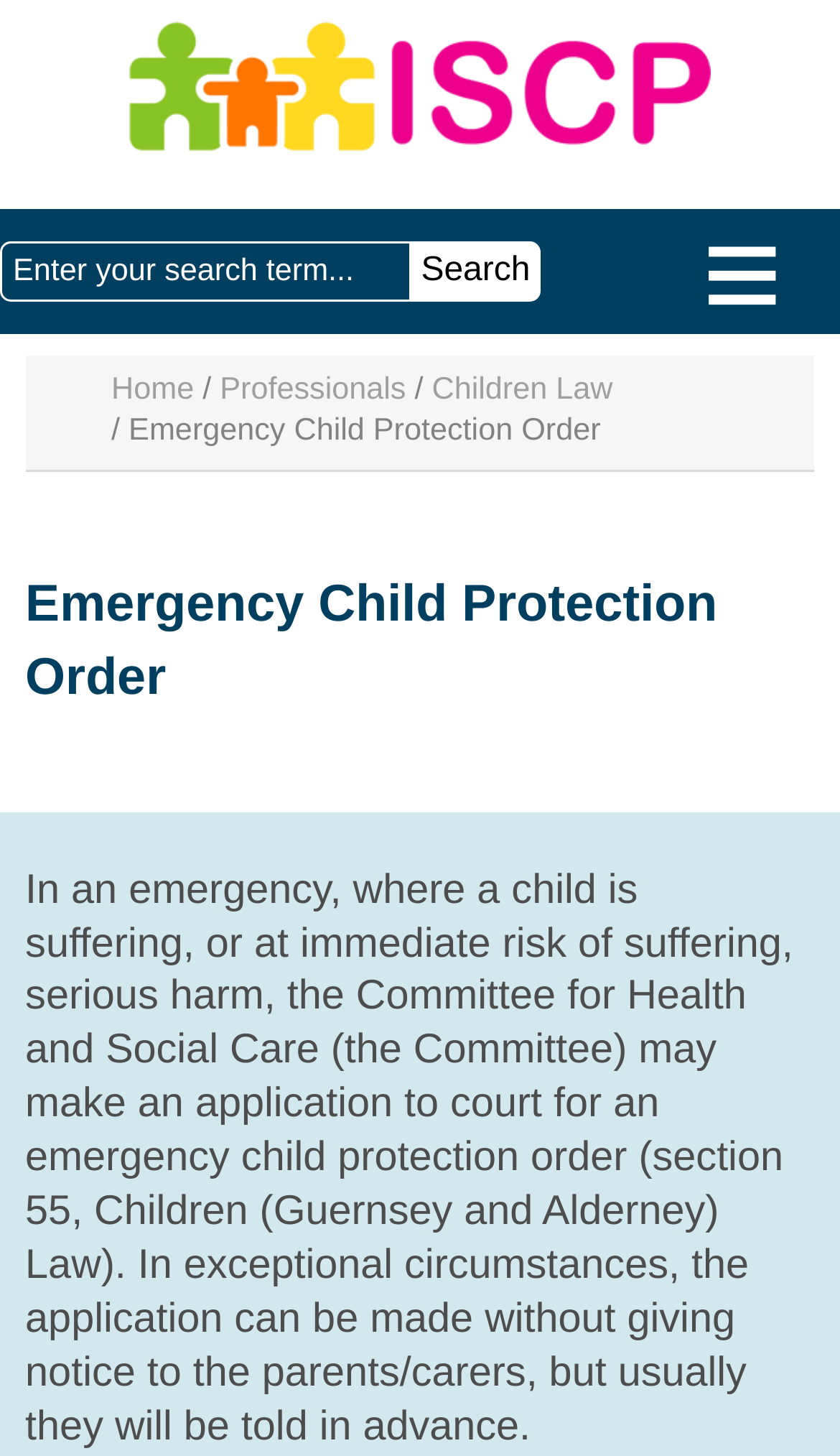What is the usual practice for informing parents/carers?
Look at the image and construct a detailed response to the question.

The webpage states that in exceptional circumstances, the application can be made without giving notice to the parents/carers, but usually they will be told in advance, implying that the usual practice is to inform them beforehand.